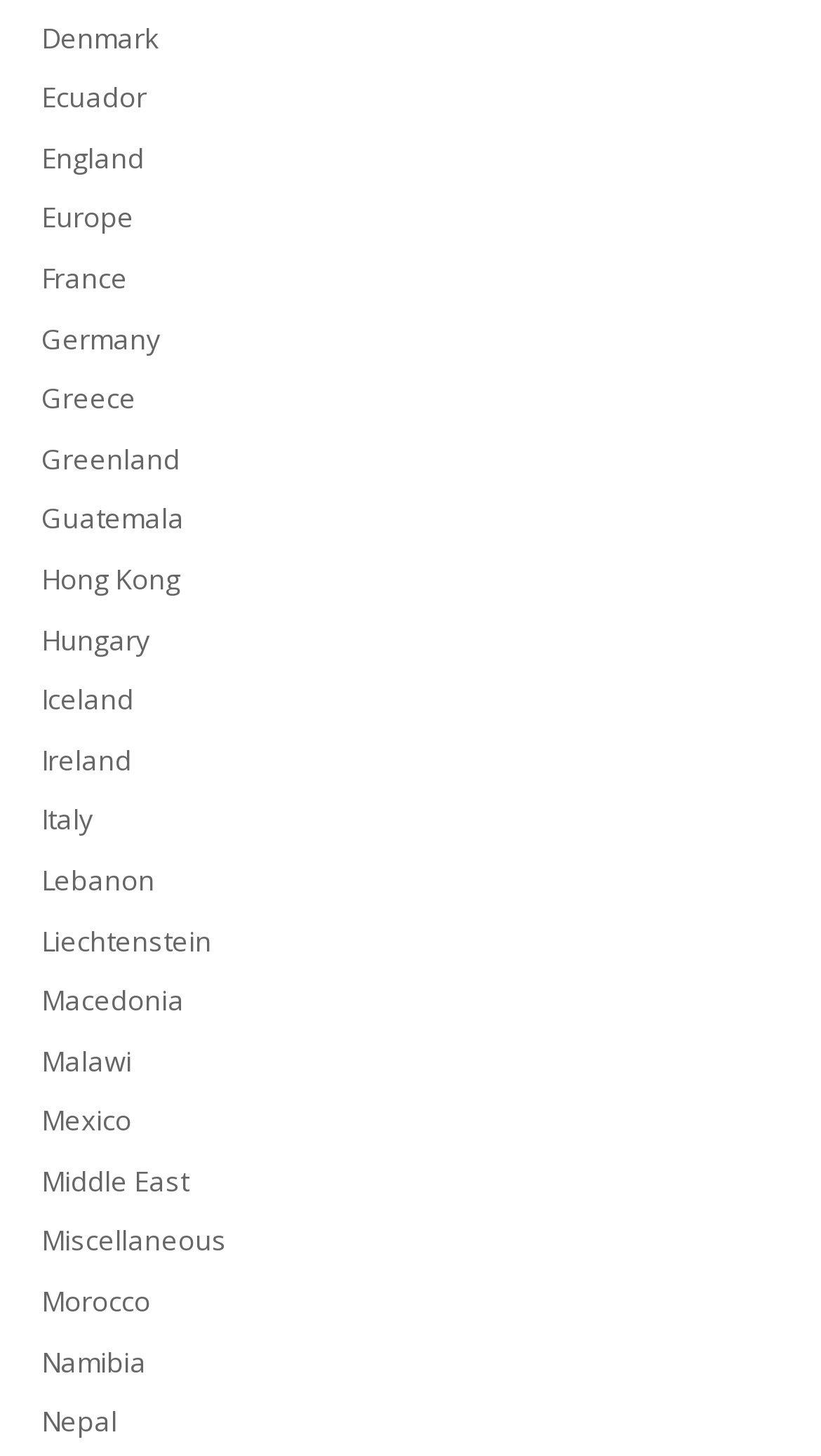Please look at the image and answer the question with a detailed explanation: Is Lebanon a country in the Middle East?

I can see that Lebanon is listed among the links on the webpage, and it is positioned near the link to 'Middle East'. This suggests that Lebanon is considered a part of the Middle East region.